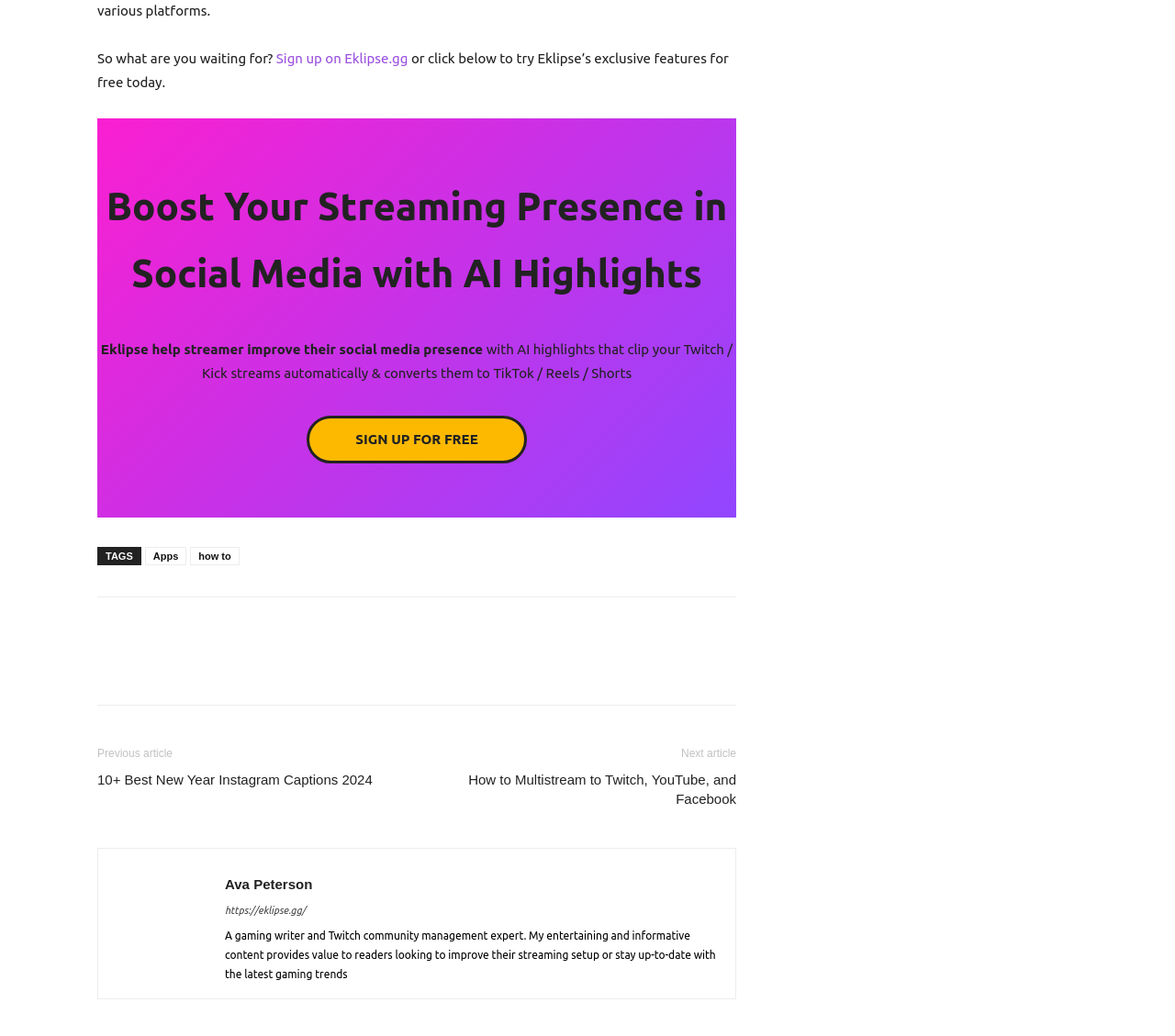Please identify the bounding box coordinates of the element's region that should be clicked to execute the following instruction: "Sign up on Eklipse.gg". The bounding box coordinates must be four float numbers between 0 and 1, i.e., [left, top, right, bottom].

[0.235, 0.048, 0.347, 0.064]